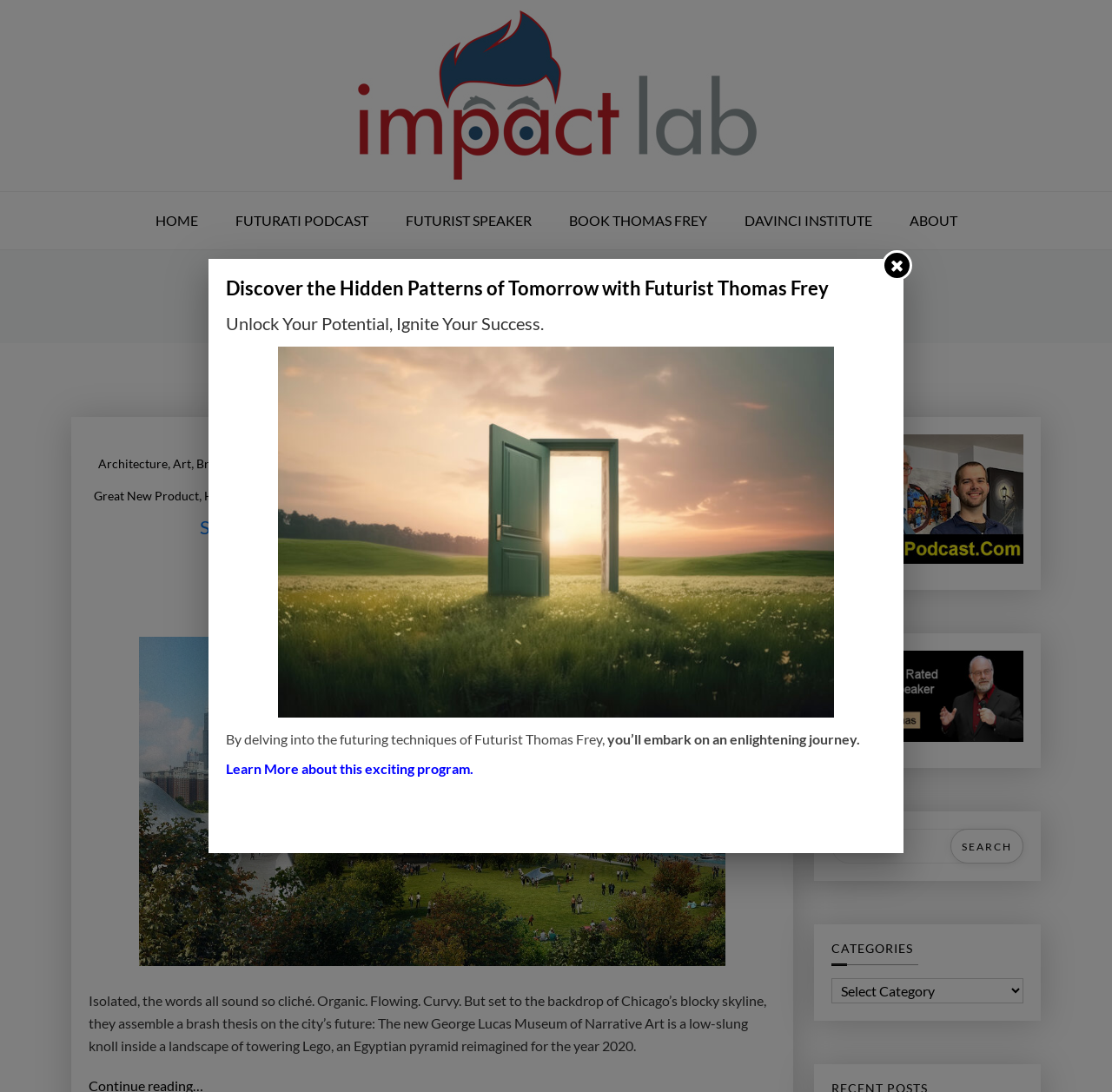What is the purpose of the search box?
Make sure to answer the question with a detailed and comprehensive explanation.

The search box is likely used to search for articles or content on the webpage, as it is labeled 'Search for:' and has a button that says 'Search'.